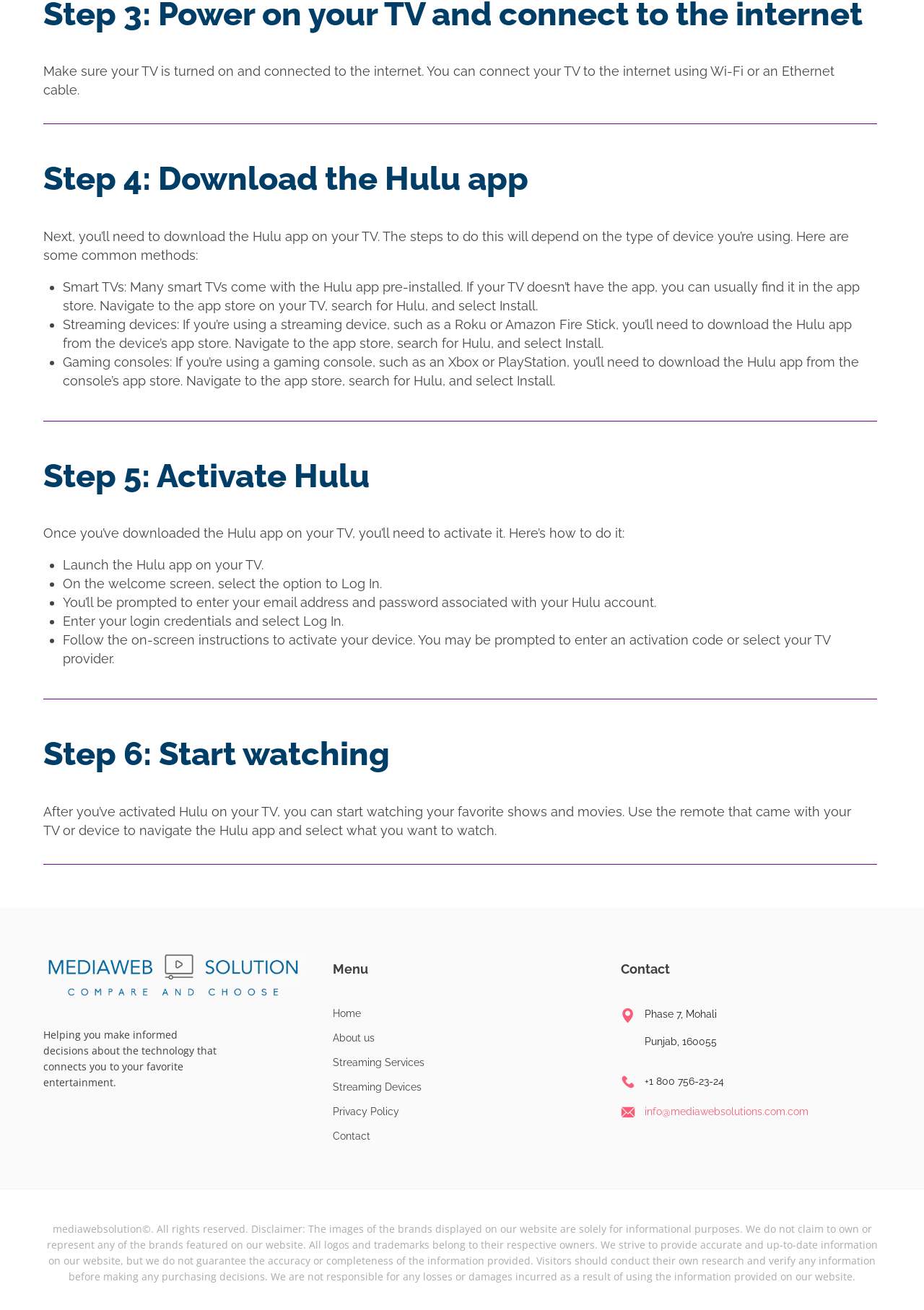Specify the bounding box coordinates of the element's region that should be clicked to achieve the following instruction: "Click the 'Home' link". The bounding box coordinates consist of four float numbers between 0 and 1, in the format [left, top, right, bottom].

[0.36, 0.764, 0.459, 0.783]